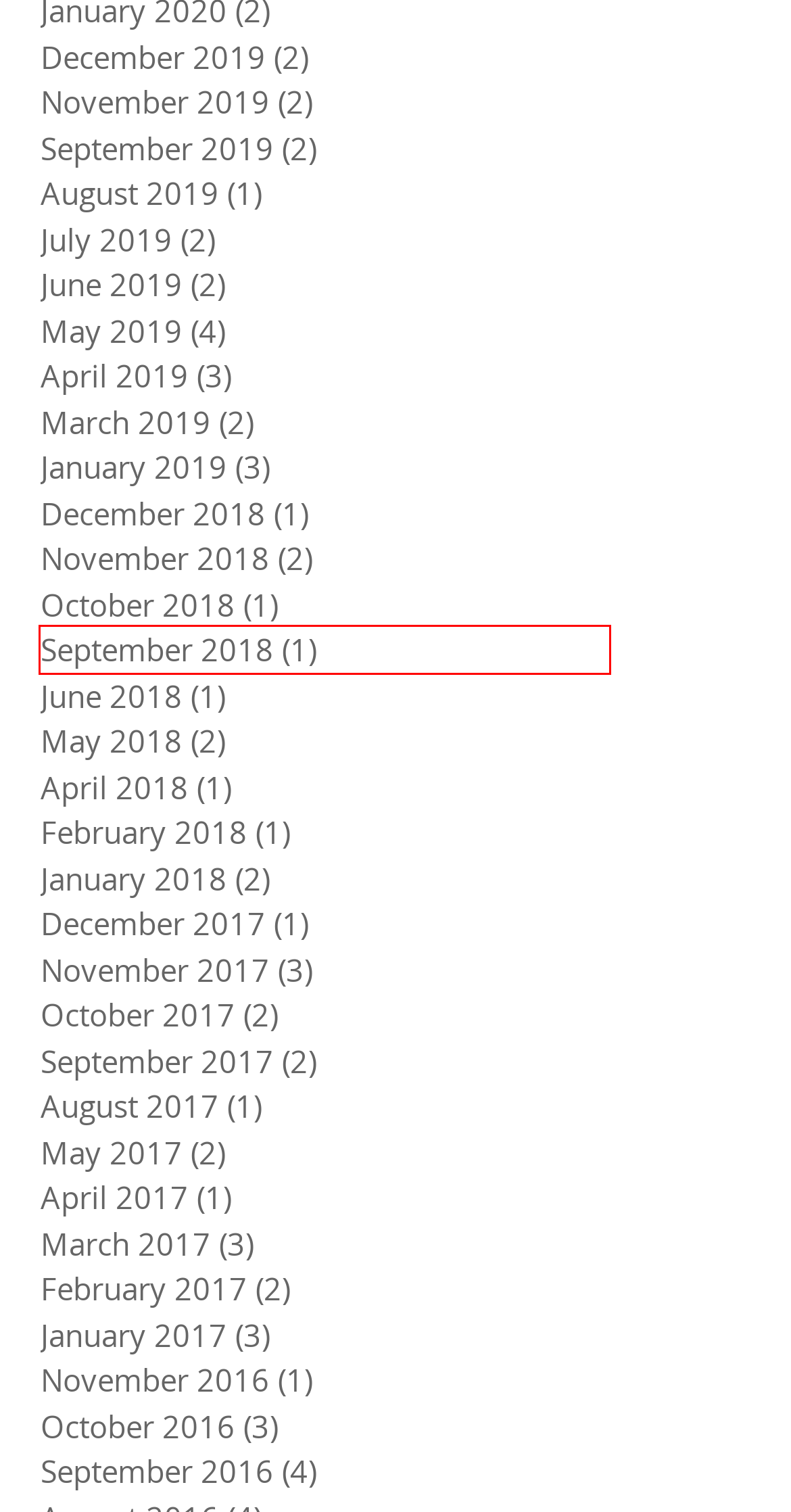Observe the provided screenshot of a webpage with a red bounding box around a specific UI element. Choose the webpage description that best fits the new webpage after you click on the highlighted element. These are your options:
A. November - 2018
B. November - 2019
C. June - 2019
D. September - 2019
E. January - 2018
F. September - 2018
G. July - 2019
H. May - 2019

F